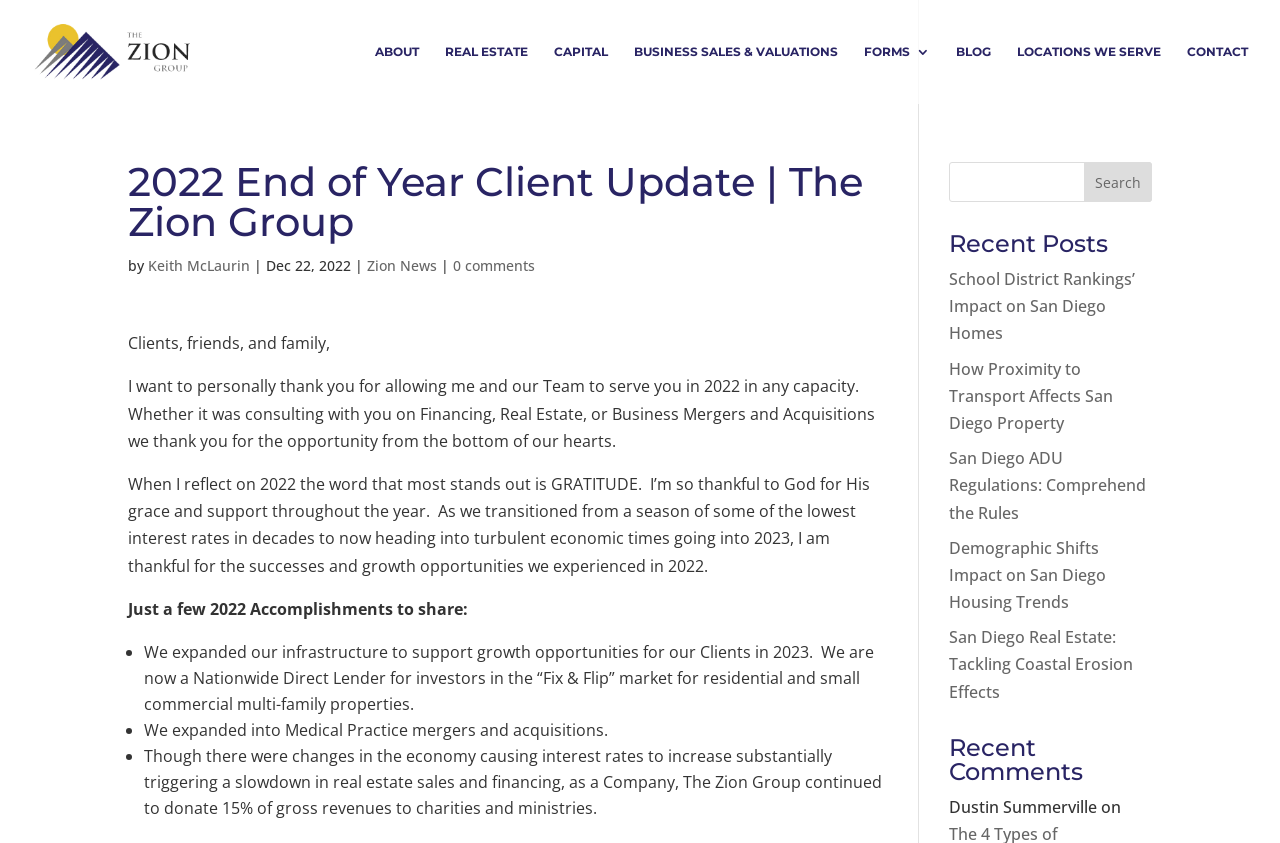What type of content is listed under 'Recent Posts'?
Using the details from the image, give an elaborate explanation to answer the question.

I determined the type of content listed under 'Recent Posts' by looking at the titles and links listed below the heading. The titles, such as 'School District Rankings’ Impact on San Diego Homes', suggest that they are blog posts or articles related to real estate and finance.